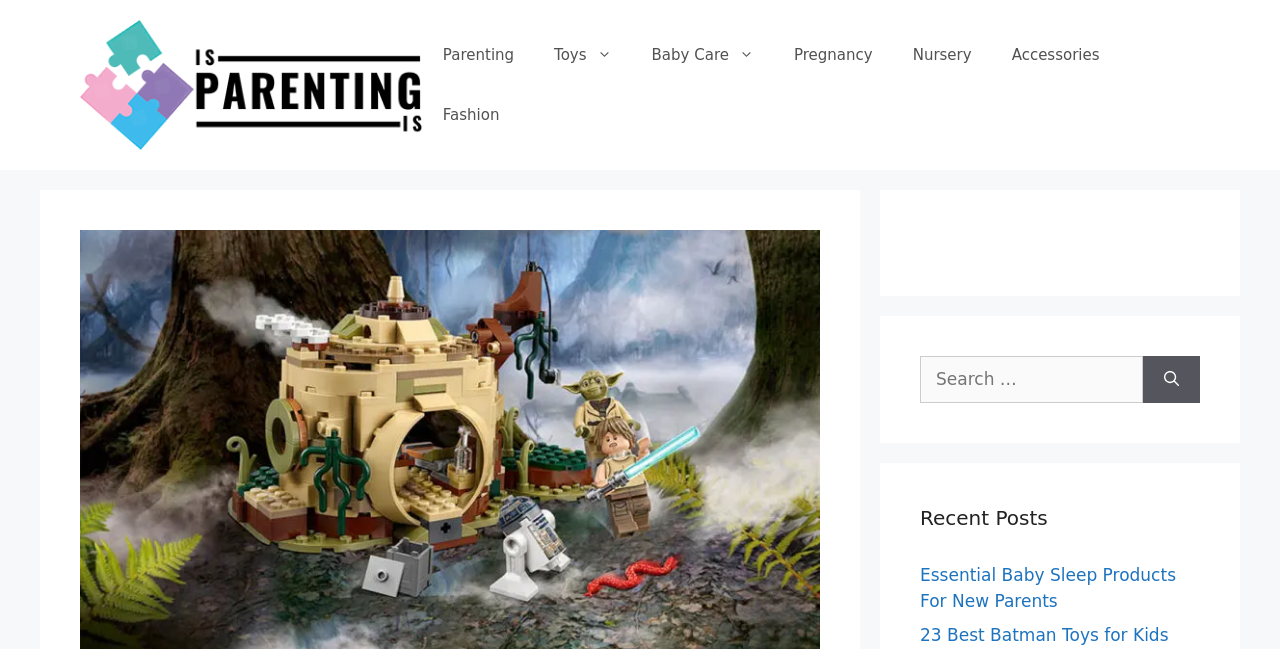Determine the bounding box coordinates for the clickable element to execute this instruction: "Click on Search button". Provide the coordinates as four float numbers between 0 and 1, i.e., [left, top, right, bottom].

[0.893, 0.548, 0.938, 0.621]